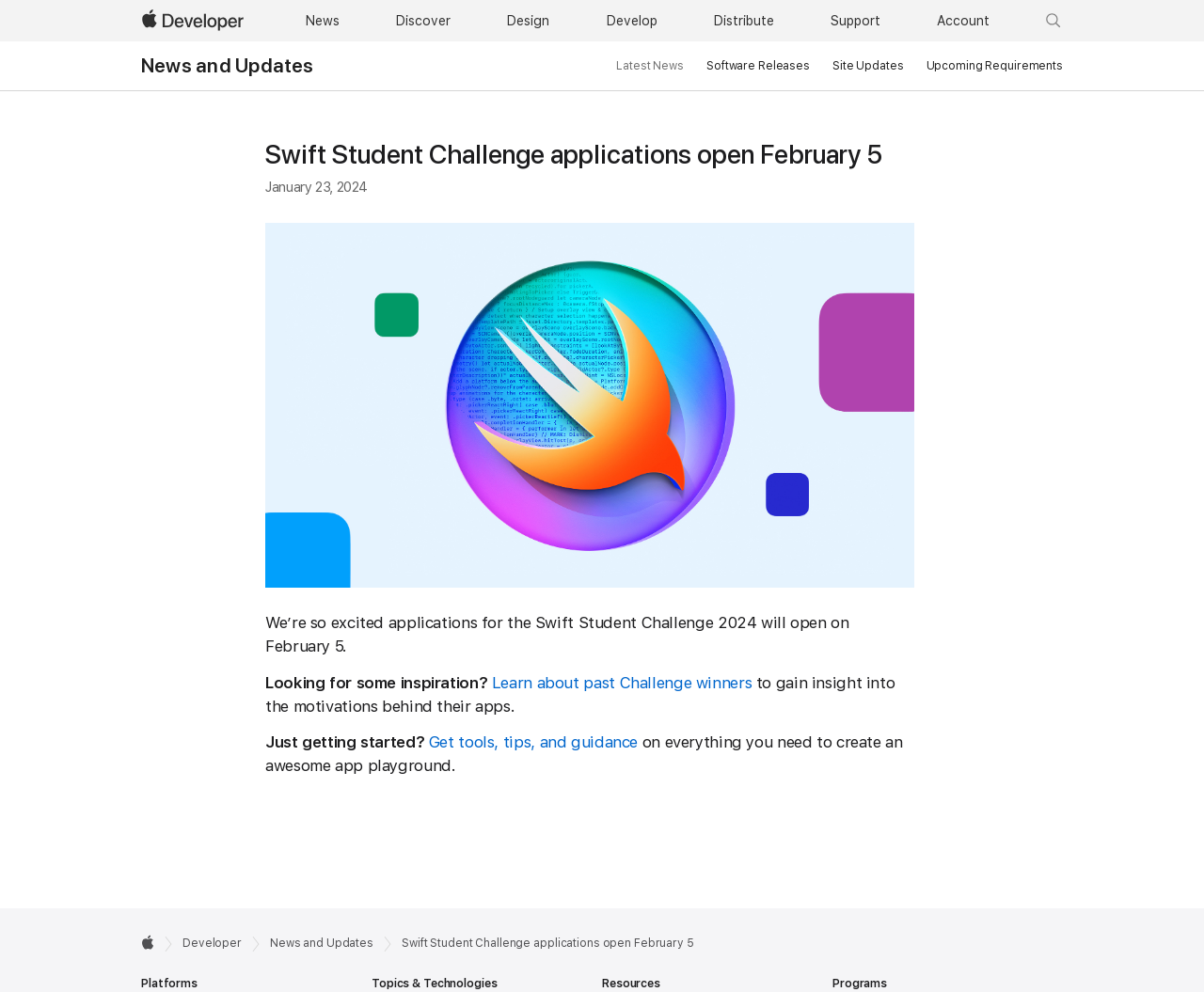Please reply with a single word or brief phrase to the question: 
What is the purpose of the link 'Learn about past Challenge winners'?

To gain insight into motivations